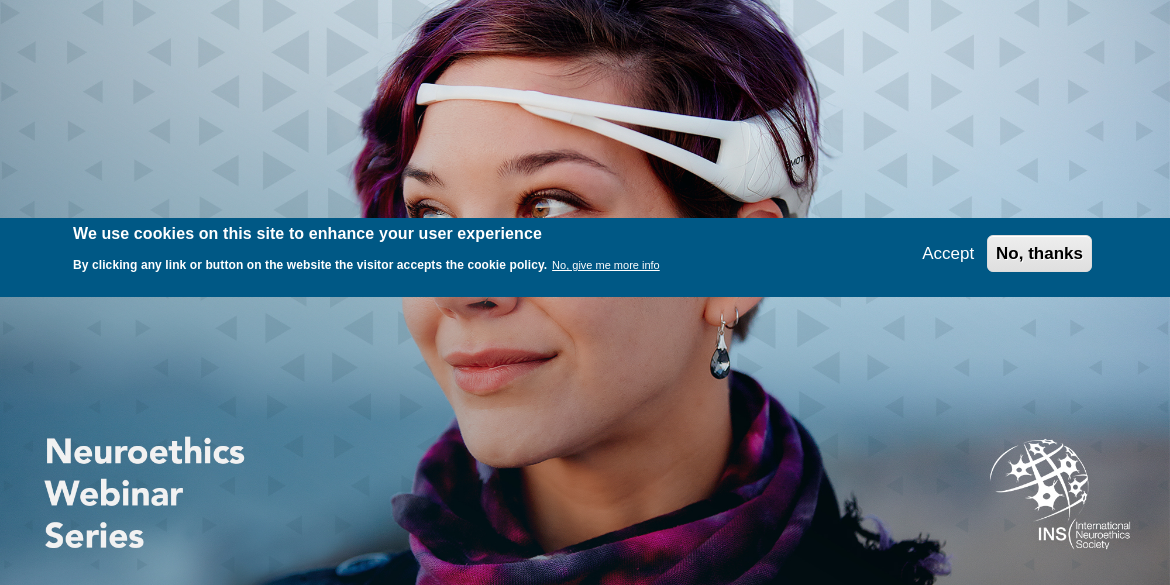Provide a brief response to the question below using a single word or phrase: 
What organization is behind the webinar initiative?

International Neuroethics Society